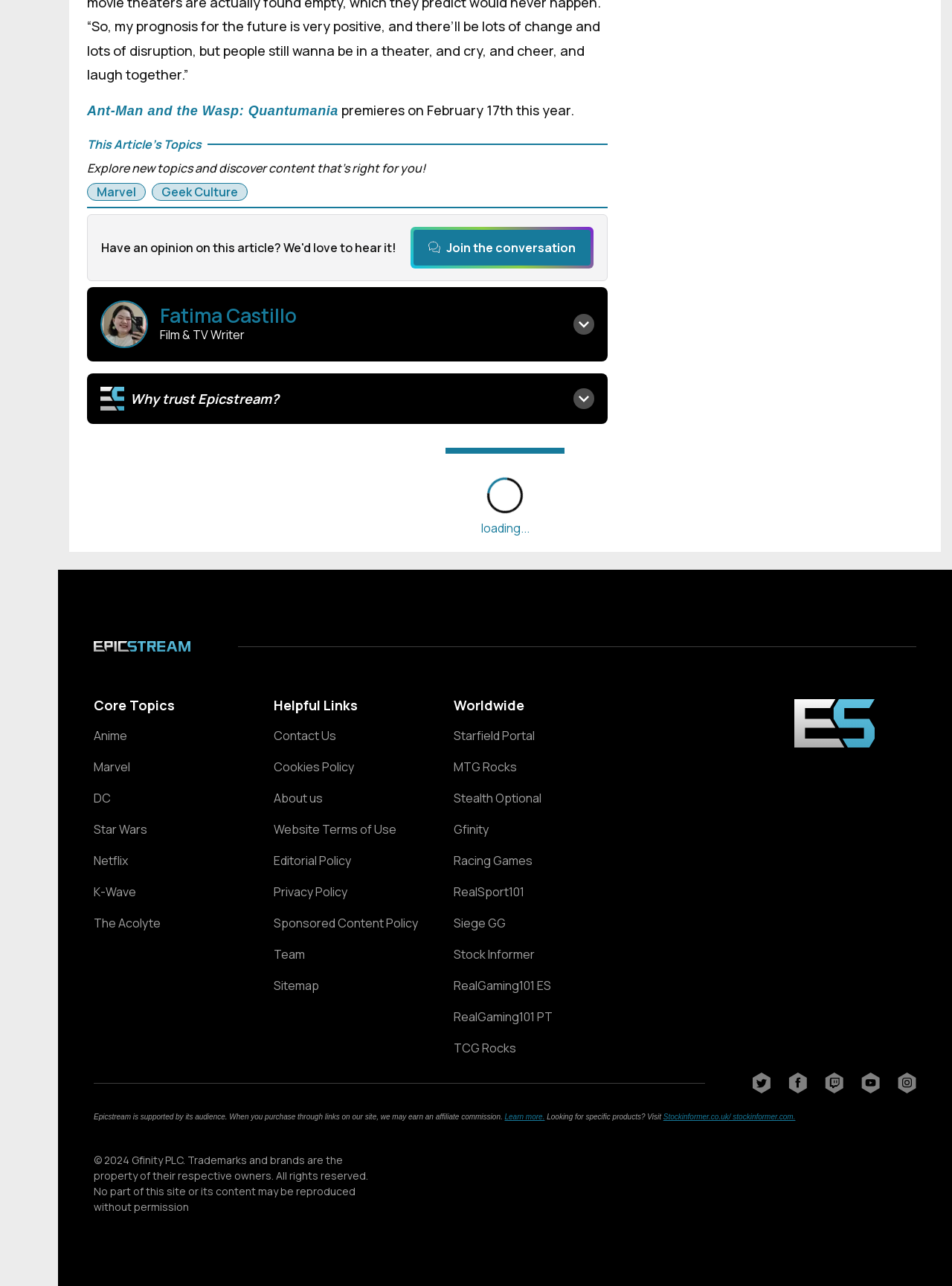Pinpoint the bounding box coordinates of the clickable area needed to execute the instruction: "Visit Epicstream's Twitter page by clicking on the Twitter logo". The coordinates should be specified as four float numbers between 0 and 1, i.e., [left, top, right, bottom].

[0.791, 0.834, 0.809, 0.85]